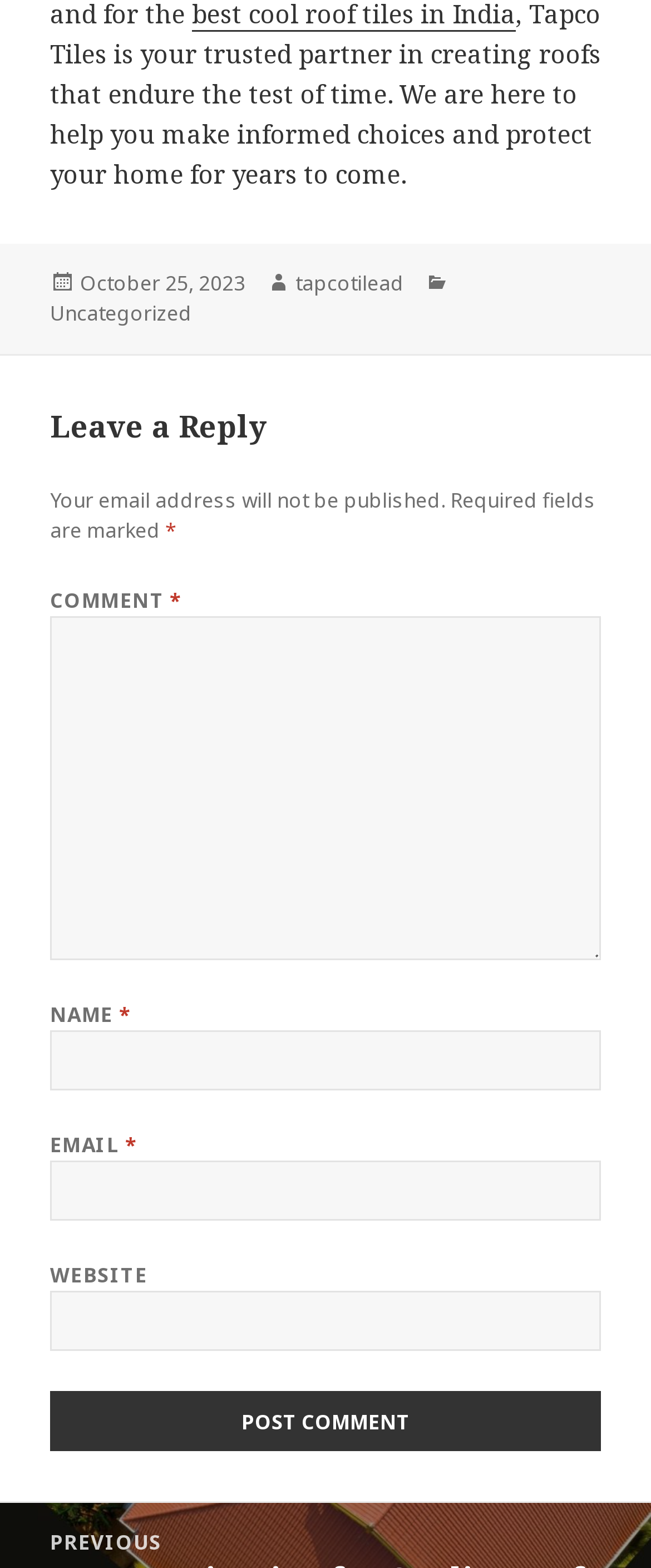Answer the question below in one word or phrase:
What is the date of the post?

October 25, 2023